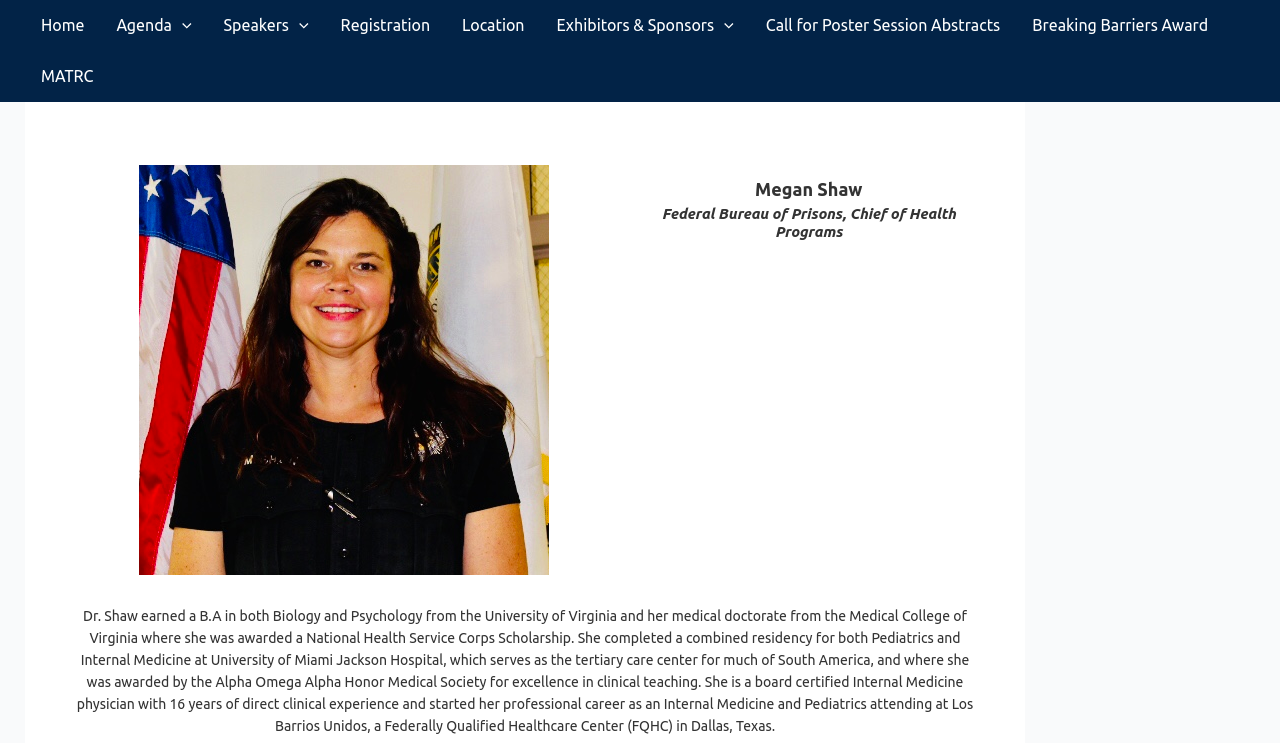Could you indicate the bounding box coordinates of the region to click in order to complete this instruction: "Learn about Breaking Barriers Award".

[0.794, 0.0, 0.956, 0.069]